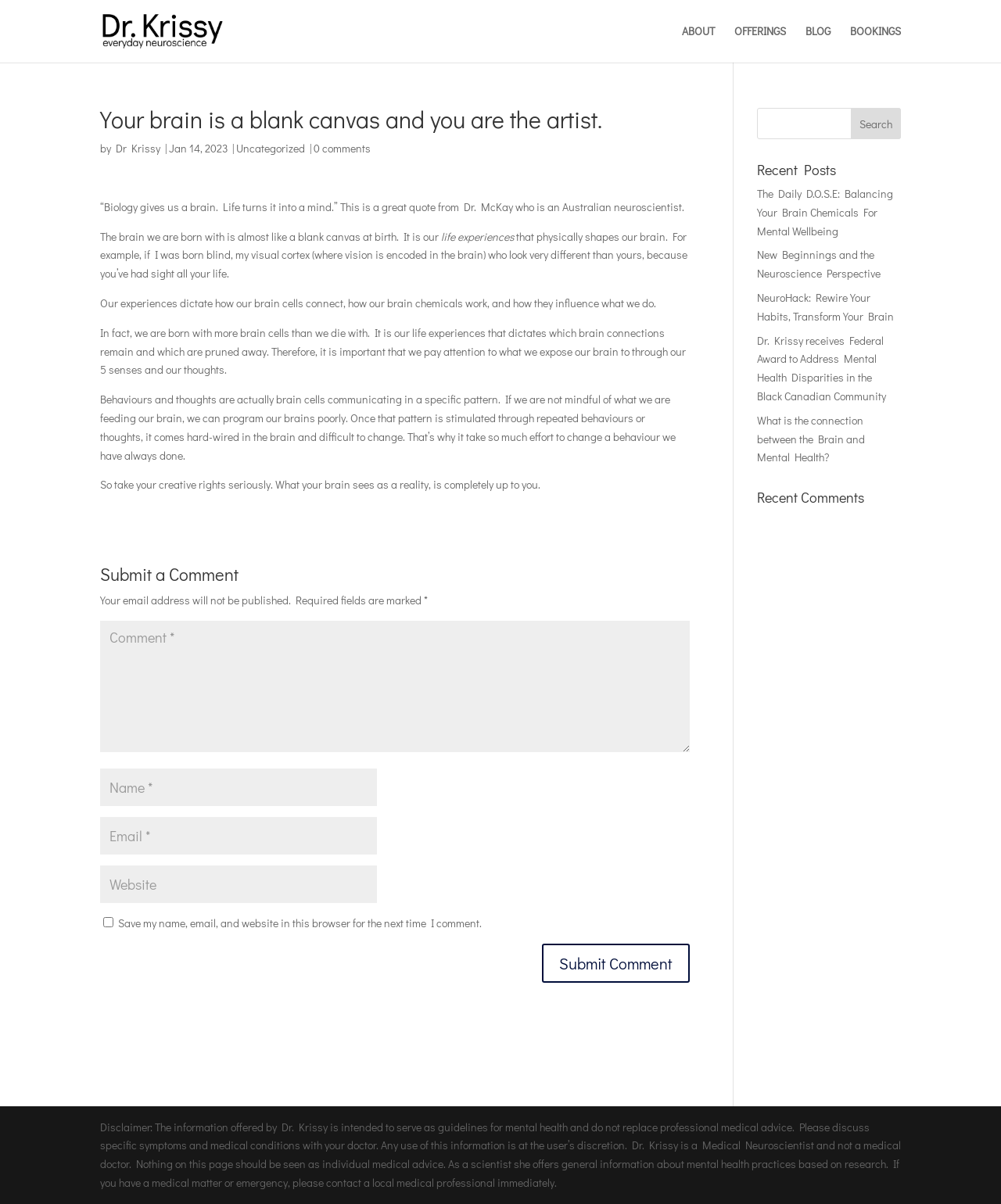What is the disclaimer about?
Refer to the image and provide a thorough answer to the question.

The disclaimer is about the information offered by Dr. Krissy being intended to serve as guidelines for mental health and not replacing professional medical advice, which suggests that the disclaimer is about medical advice.